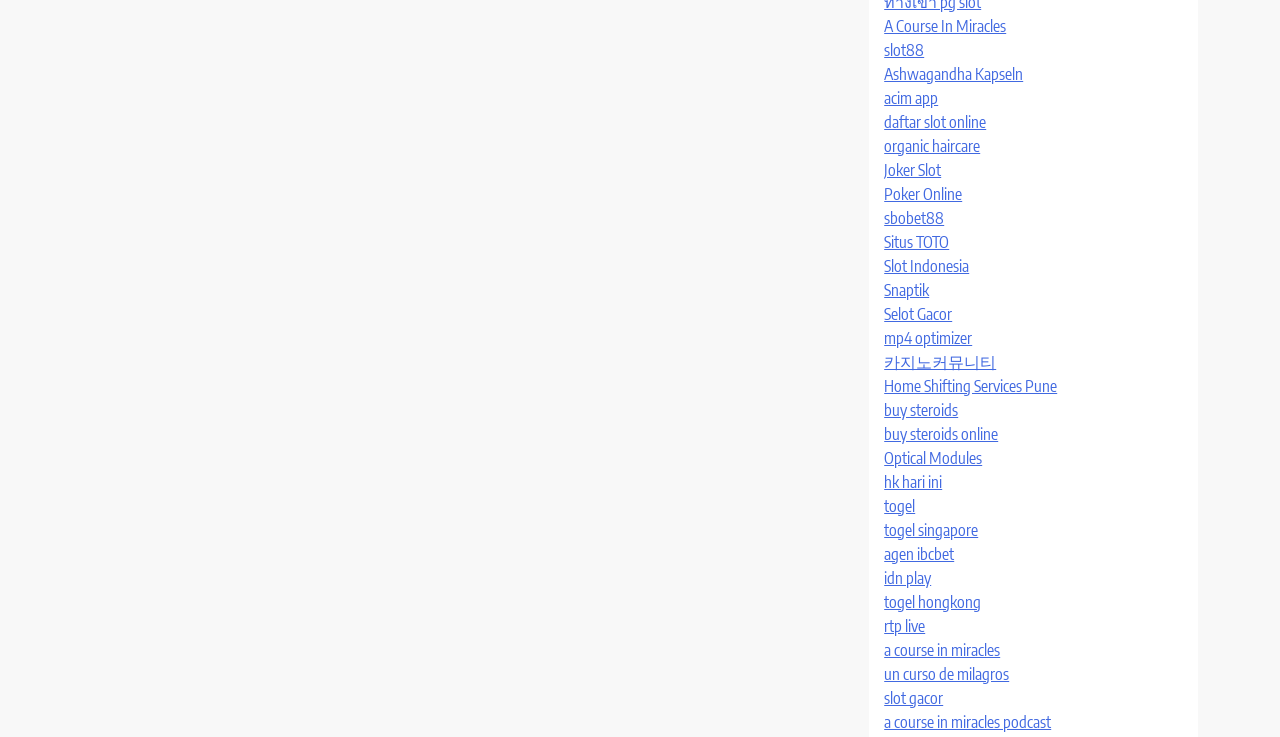Answer the question briefly using a single word or phrase: 
Are there any links related to haircare?

Yes